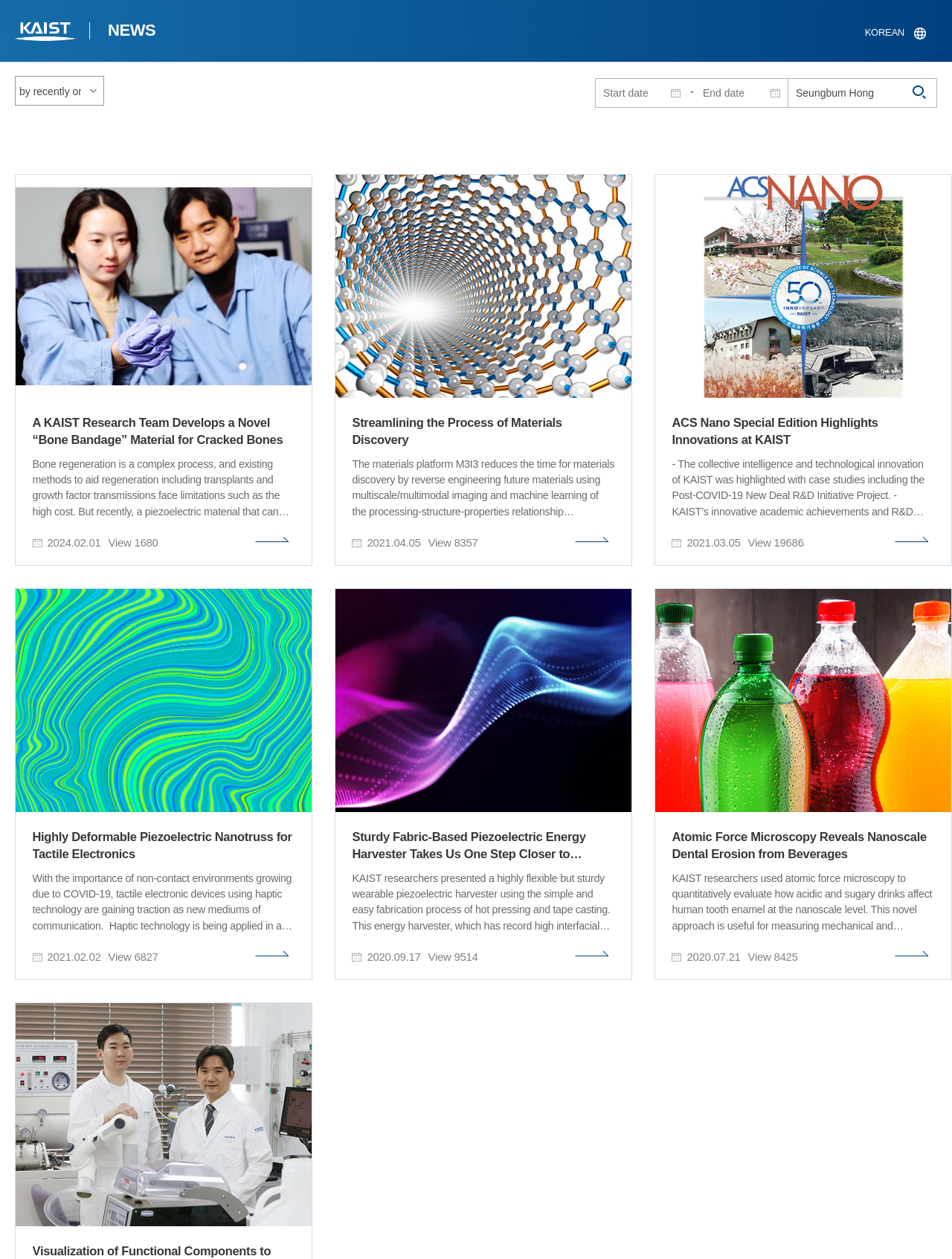Summarize the webpage comprehensively, mentioning all visible components.

The webpage is the KAIST NEWS CENTER, which appears to be a news website for the Korea Advanced Institute of Science and Technology (KAIST). The page has a search bar at the top, followed by a series of links to different news articles. 

The main content of the page is divided into several sections. The top section has a heading "KAIST NEWS CENTER" and contains a brief description of the website. Below this, there are several news article links, each with a title, a brief summary, and an image. The articles seem to be related to scientific research and technology, with topics such as materials science, energy harvesting, and dental erosion.

The articles are arranged in a grid layout, with three columns and multiple rows. Each article has a title, a brief summary, and an image. The images are mostly diagrams or illustrations related to the topic of the article. 

The page also has a navigation menu at the top, with links to different categories of news articles, such as "Research", "Academics", and "Events". There is also a link to a "Search" page, where users can search for specific keywords or topics.

Overall, the webpage appears to be a news website focused on scientific research and technology, with a clean and organized layout and a variety of articles on different topics.